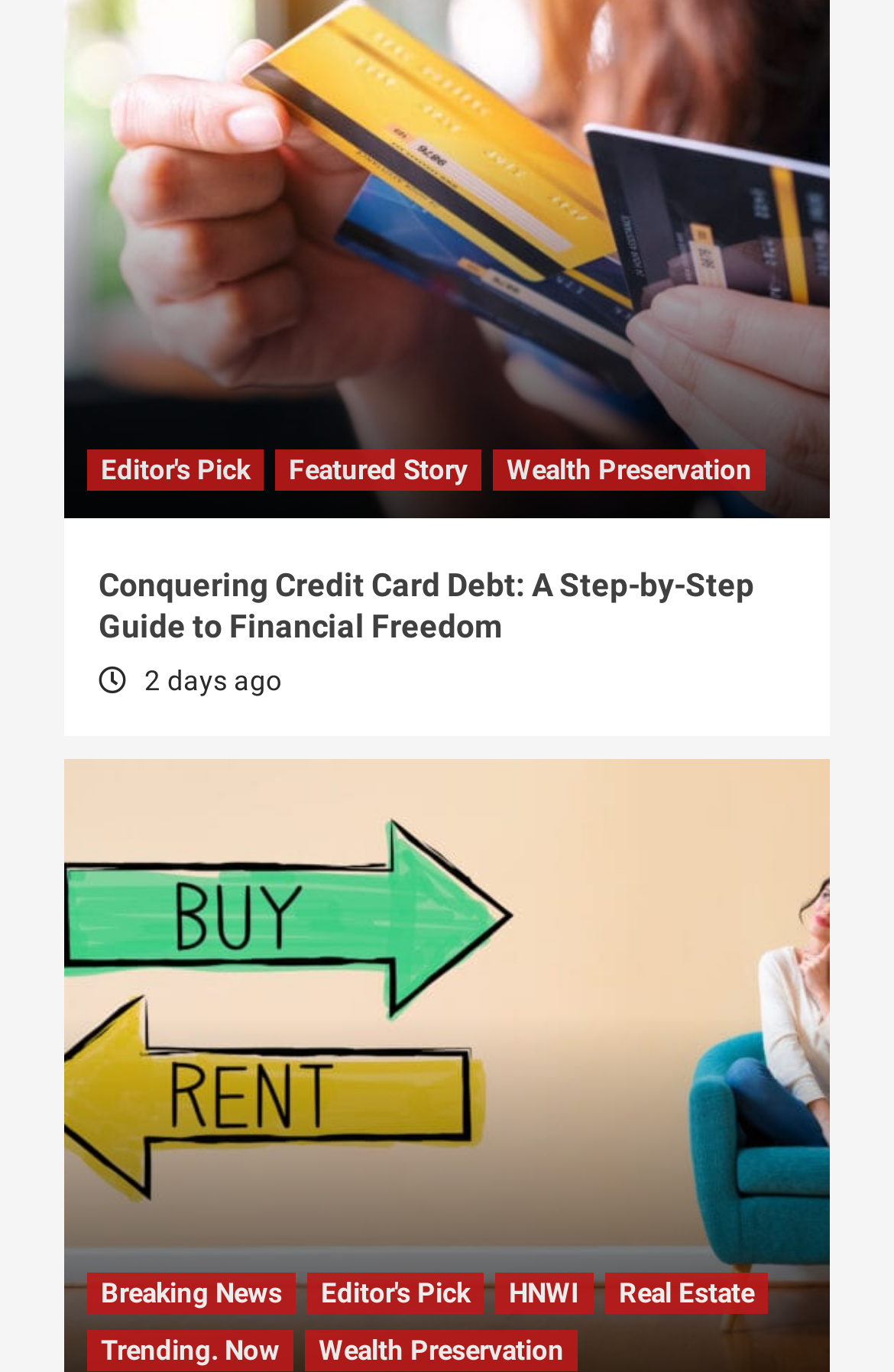What is the topic of the main article?
Give a thorough and detailed response to the question.

The heading of the main article is 'Conquering Credit Card Debt: A Step-by-Step Guide to Financial Freedom', which suggests that the topic of the main article is related to conquering credit card debt.